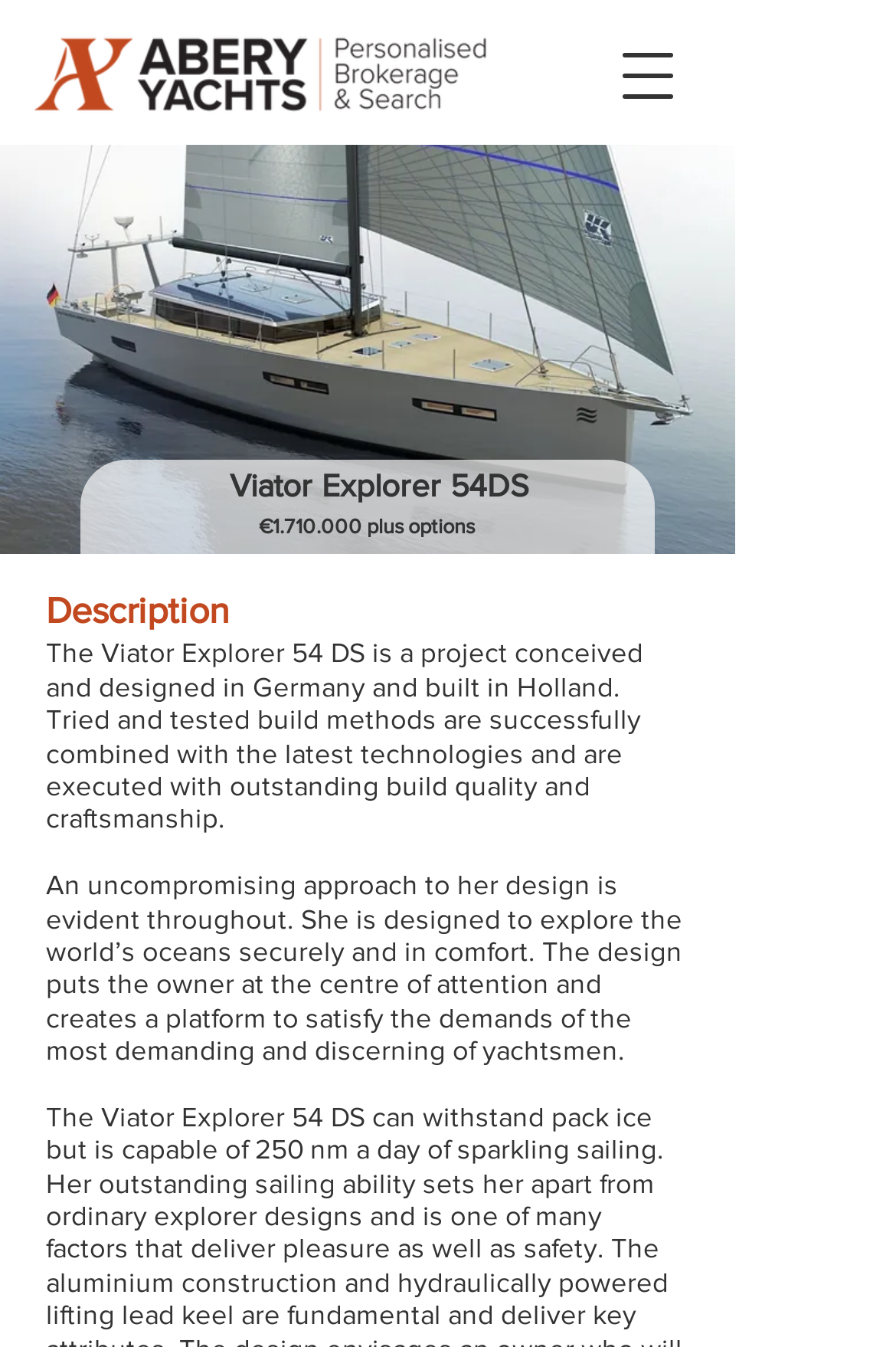Can you extract the headline from the webpage for me?

Viator Explorer 54DS